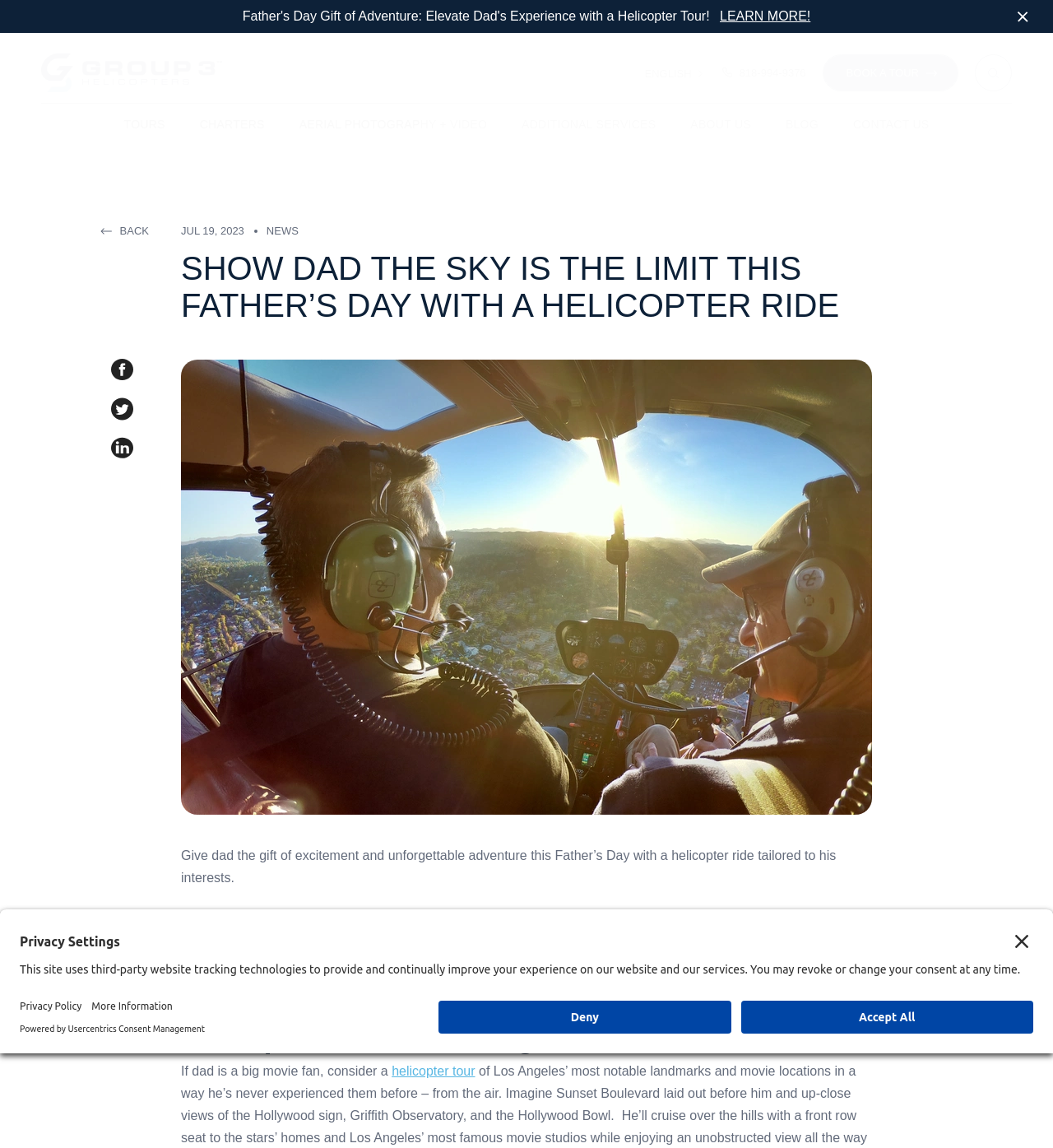What is the phone number to book a tour?
Offer a detailed and exhaustive answer to the question.

I found the phone number by looking at the link element with the text '818-994-9376' which is located at the top of the webpage, indicating that it is a contact number for booking a tour.